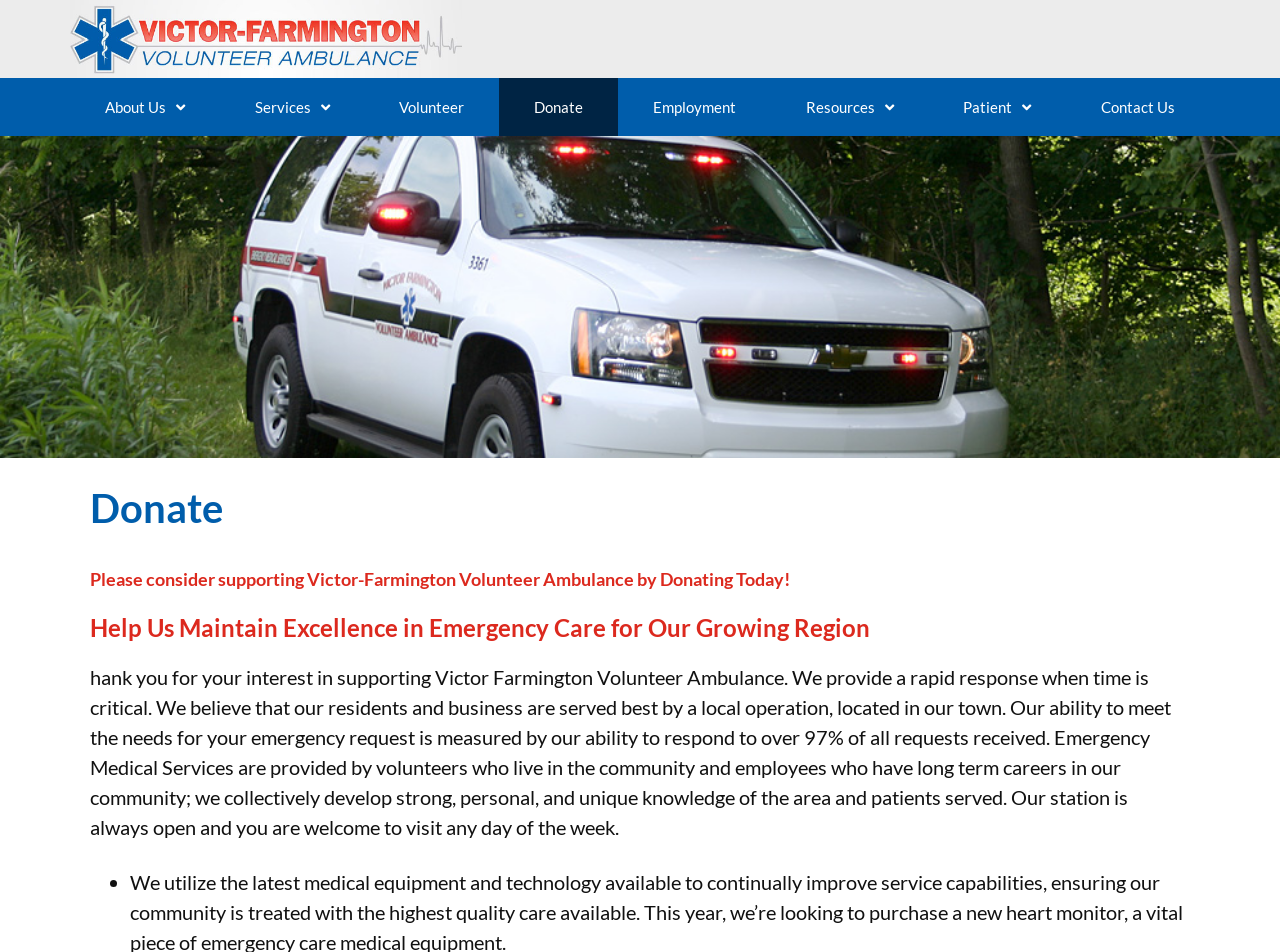What is the organization's name?
Answer with a single word or phrase by referring to the visual content.

Victor Farmington Volunteer Ambulance